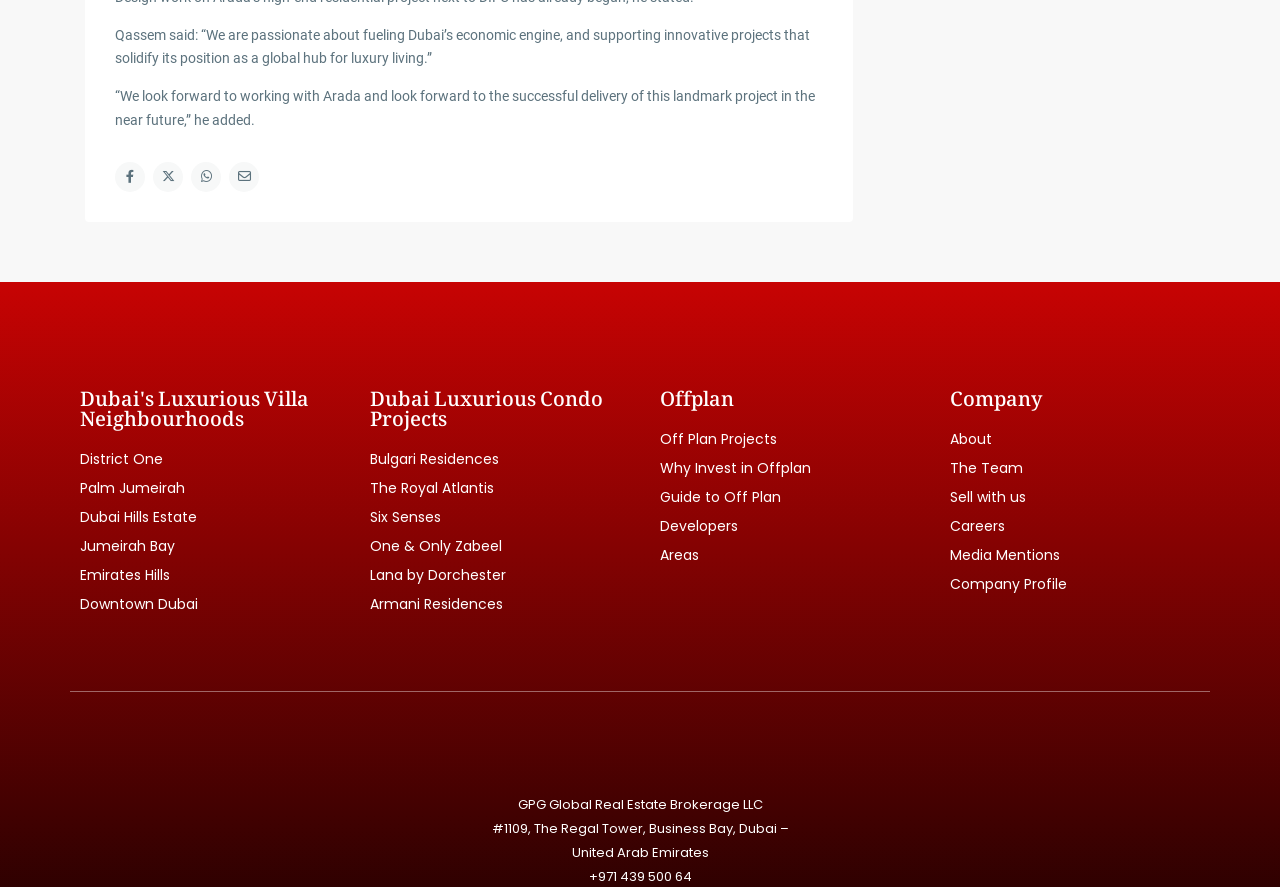What is the quote about Dubai's economic engine?
Could you please answer the question thoroughly and with as much detail as possible?

The quote is from Qassem, and it's about fueling Dubai's economic engine and supporting innovative projects that solidify its position as a global hub for luxury living.